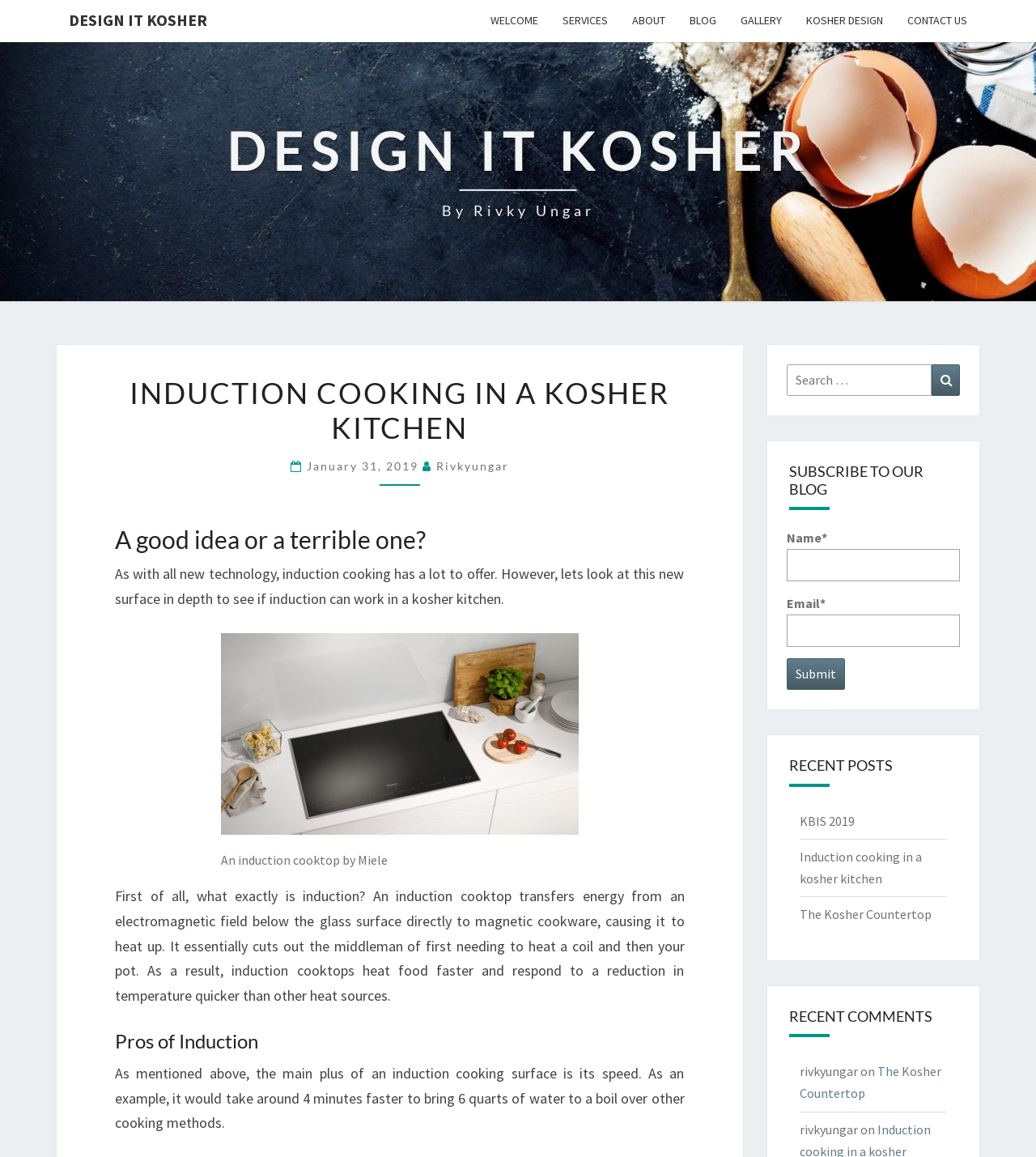Please specify the bounding box coordinates of the clickable region to carry out the following instruction: "Read the 'INDUCTION COOKING IN A KOSHER KITCHEN' article". The coordinates should be four float numbers between 0 and 1, in the format [left, top, right, bottom].

[0.385, 0.312, 0.469, 0.435]